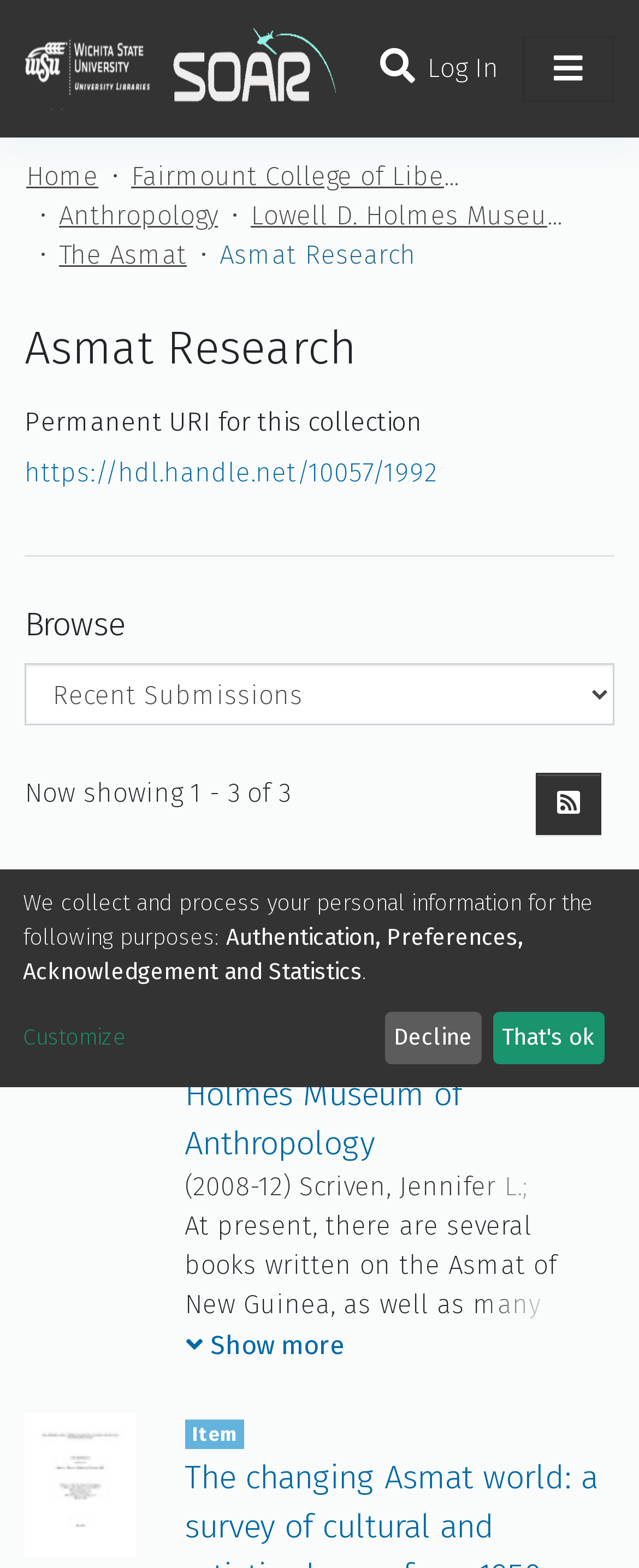Please identify the bounding box coordinates of the area I need to click to accomplish the following instruction: "Show more information".

[0.288, 0.844, 0.542, 0.872]